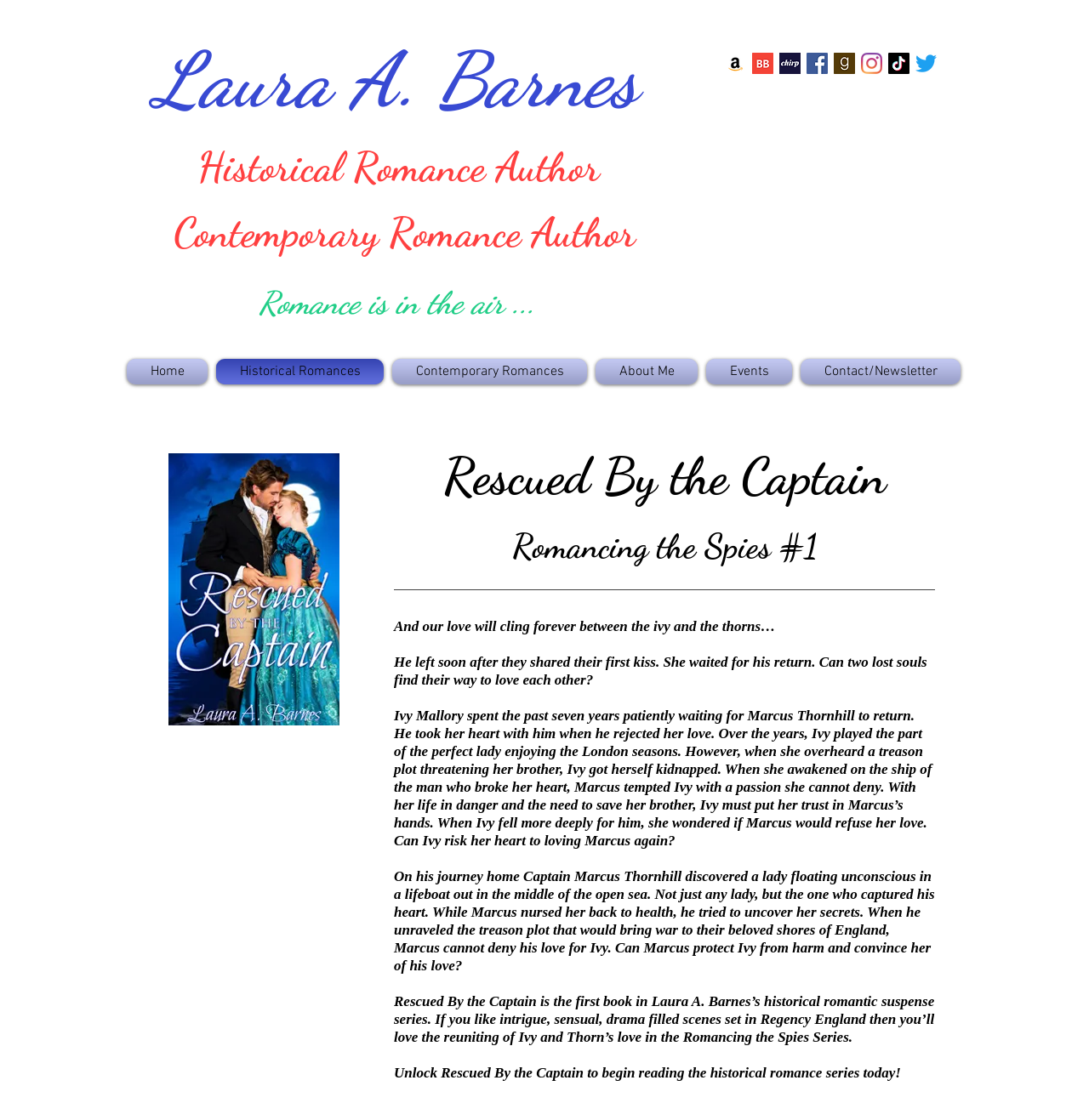Identify the bounding box coordinates of the area you need to click to perform the following instruction: "Visit author's homepage".

[0.141, 0.03, 0.586, 0.112]